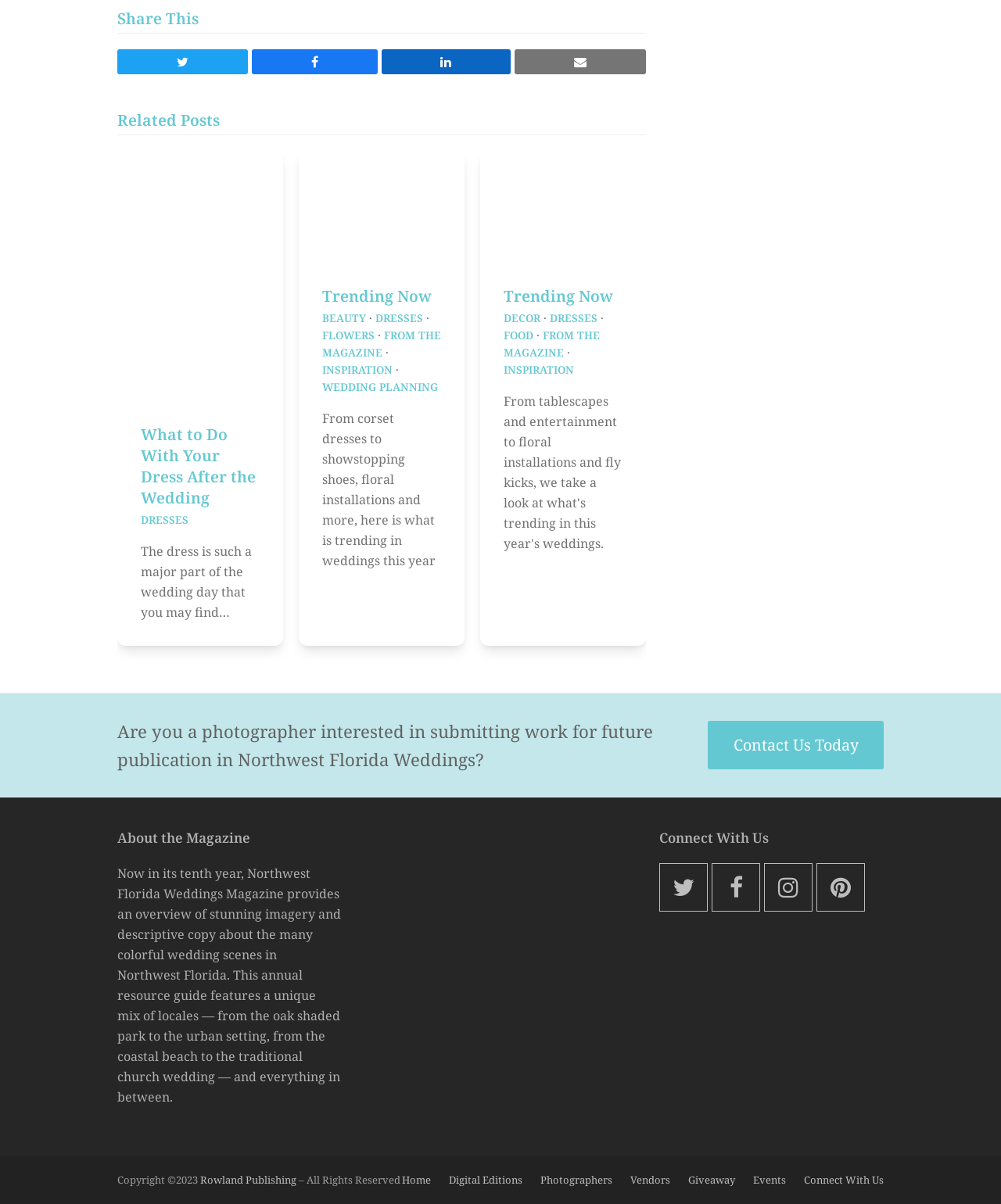Identify the bounding box for the described UI element. Provide the coordinates in (top-left x, top-left y, bottom-right x, bottom-right y) format with values ranging from 0 to 1: Trending Now

[0.503, 0.237, 0.613, 0.254]